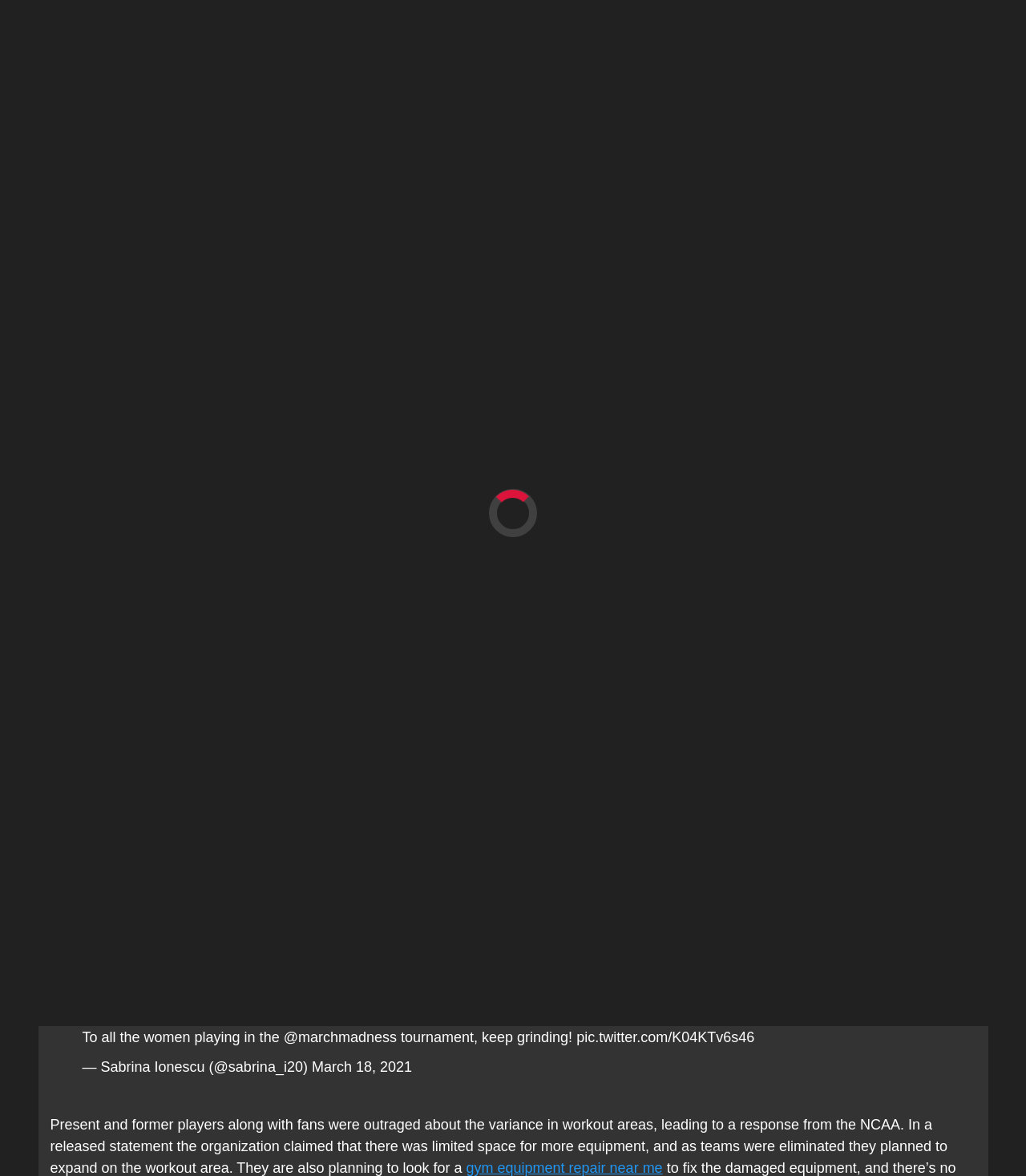Using the given element description, provide the bounding box coordinates (top-left x, top-left y, bottom-right x, bottom-right y) for the corresponding UI element in the screenshot: Panoramic Network Projects

[0.037, 0.222, 0.226, 0.254]